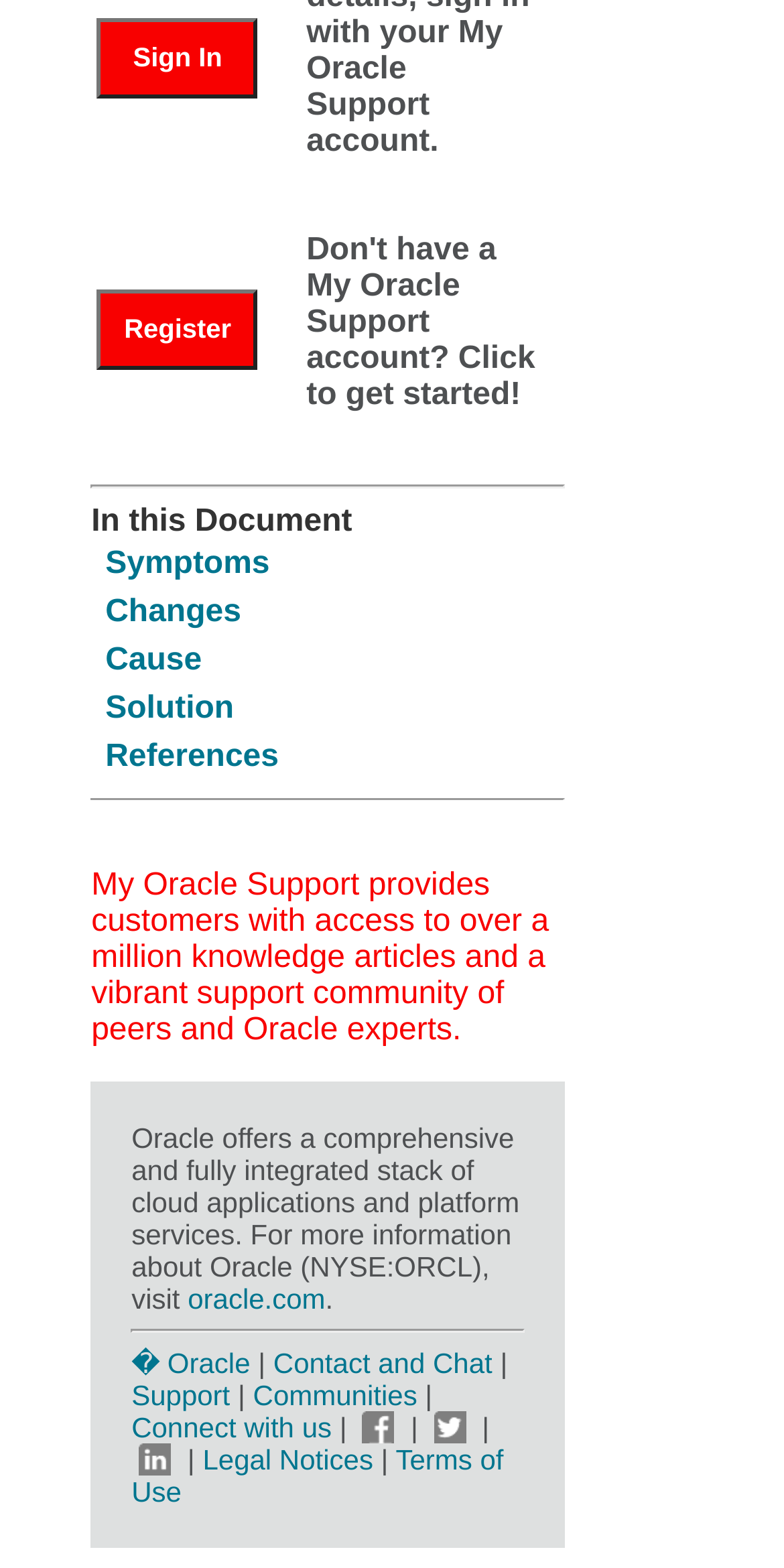How many tables are there in the webpage?
Give a single word or phrase answer based on the content of the image.

5